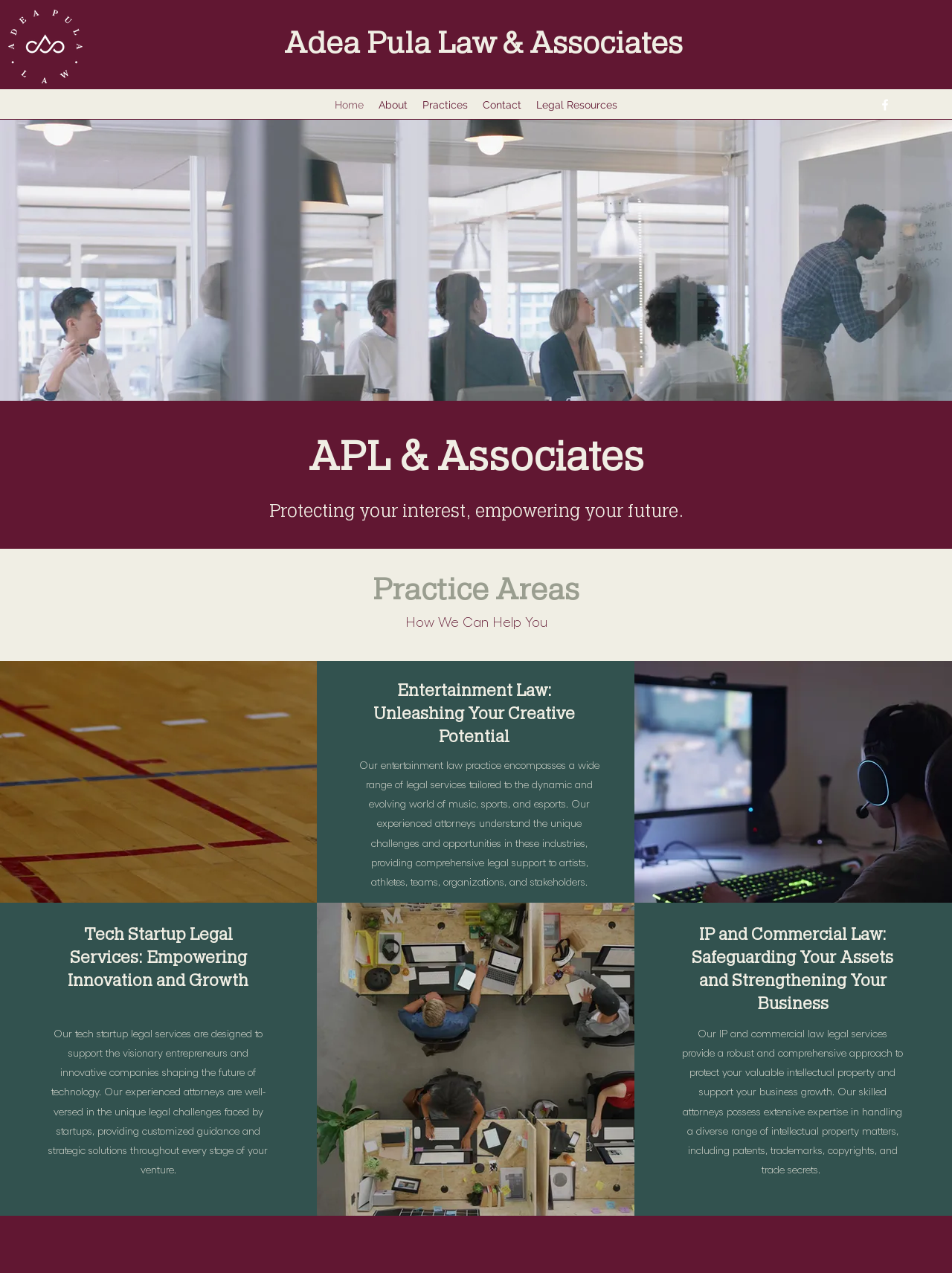For the following element description, predict the bounding box coordinates in the format (top-left x, top-left y, bottom-right x, bottom-right y). All values should be floating point numbers between 0 and 1. Description: bracebridge@sleepinn.on.ca

None